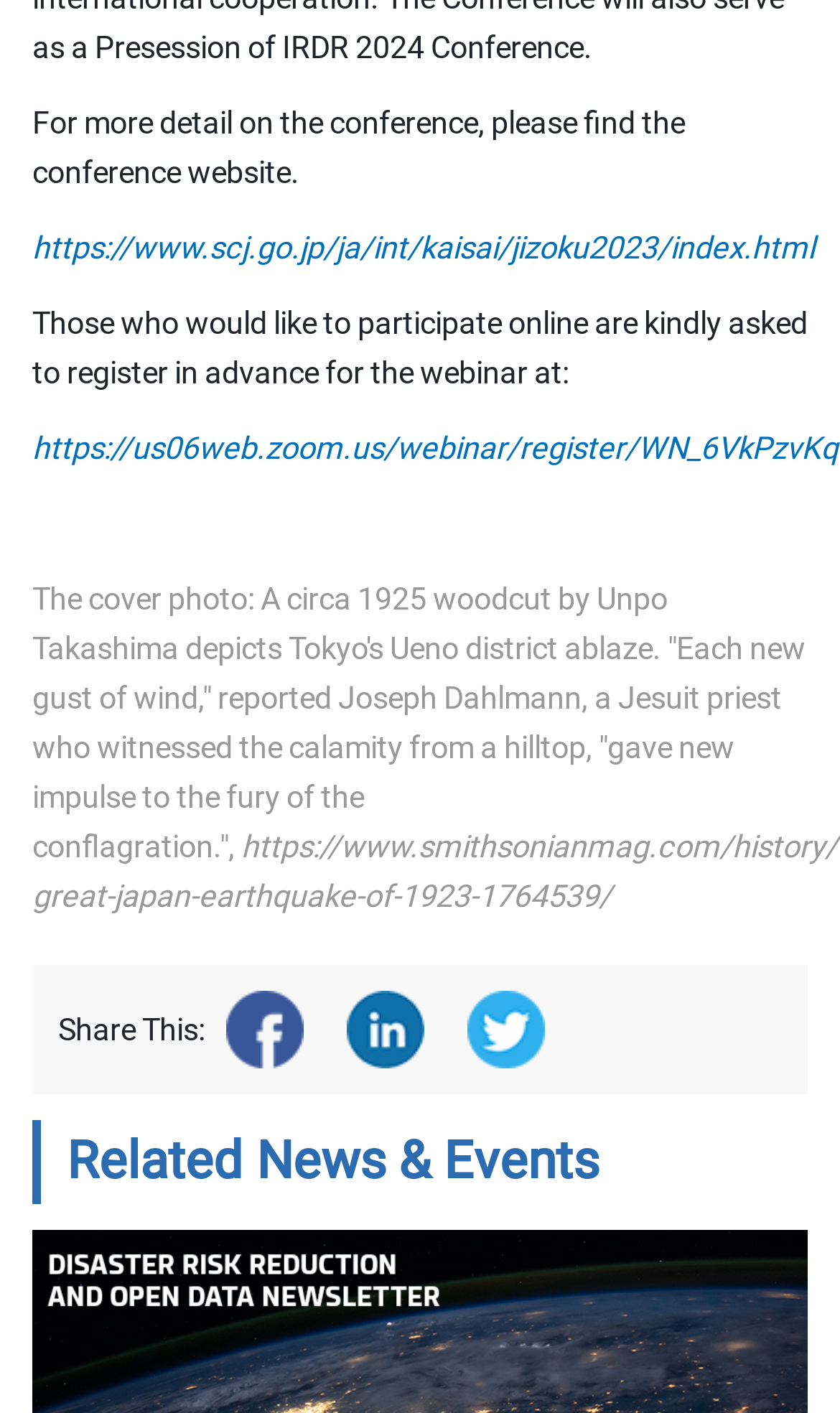Reply to the question below using a single word or brief phrase:
How can one participate in the webinar?

Register in advance